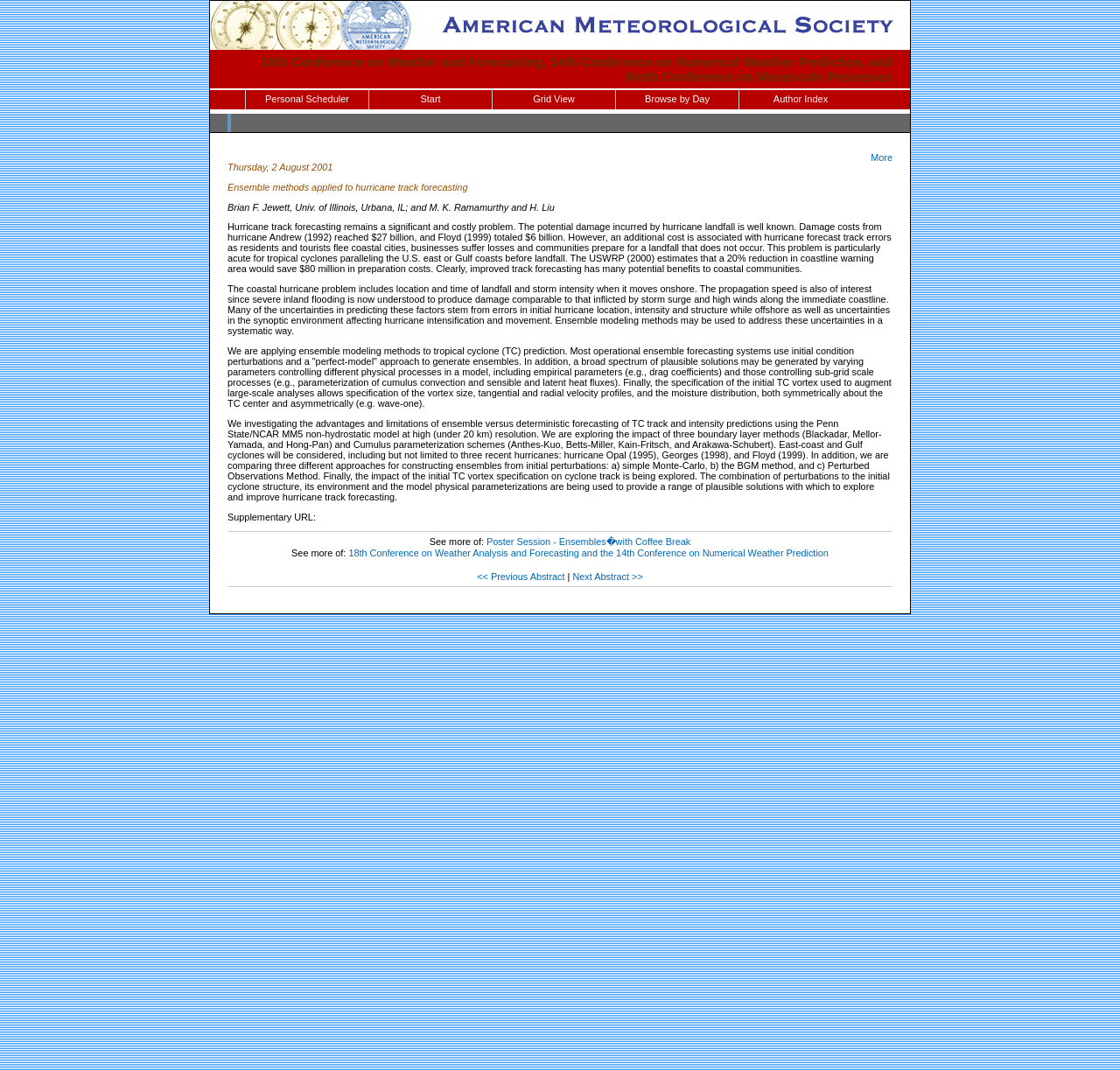What is the conference name?
From the screenshot, supply a one-word or short-phrase answer.

18th Conference on Weather and Forecasting